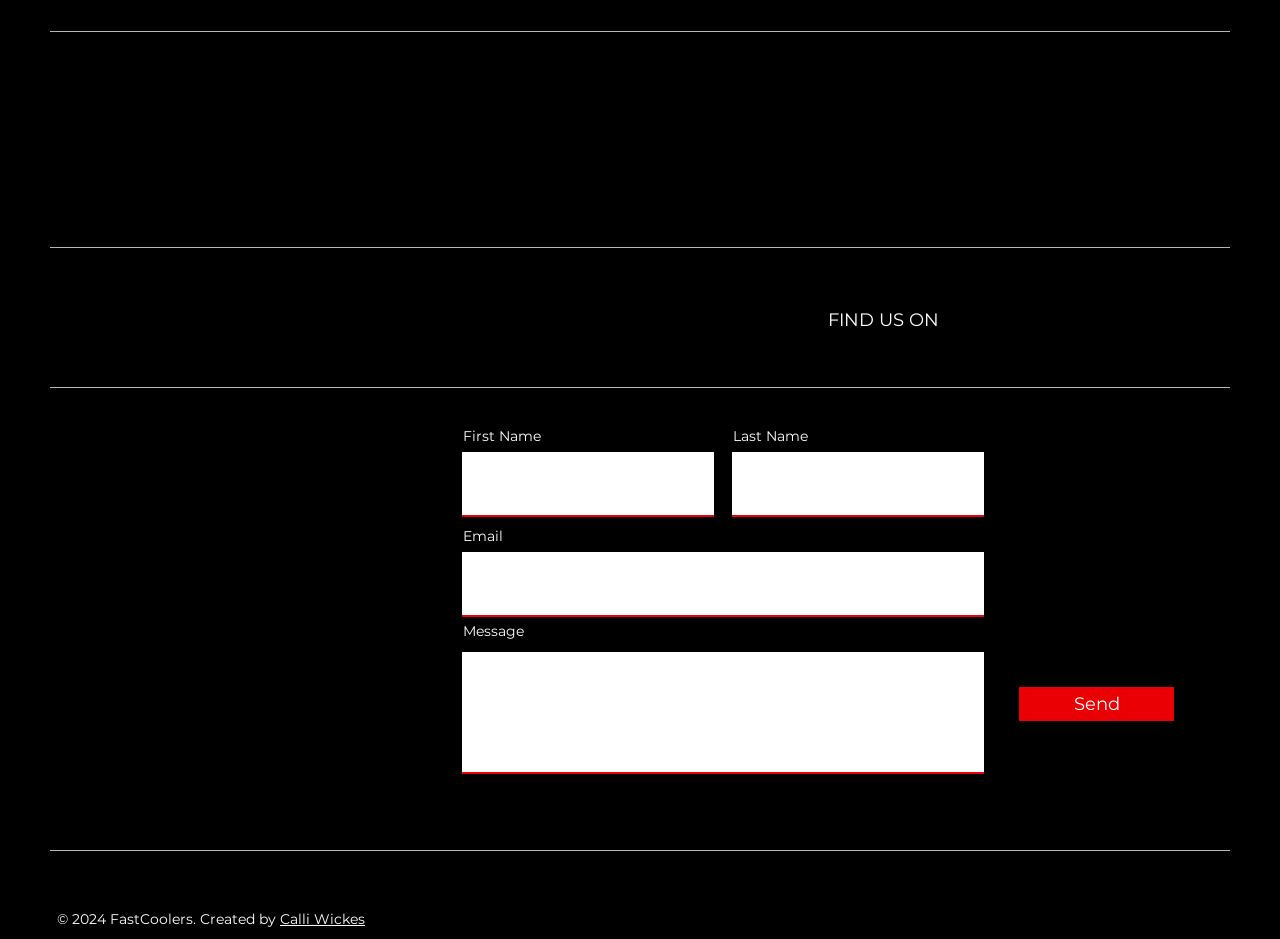Locate the bounding box coordinates of the element I should click to achieve the following instruction: "Call 605-310-3070".

[0.04, 0.162, 0.124, 0.182]